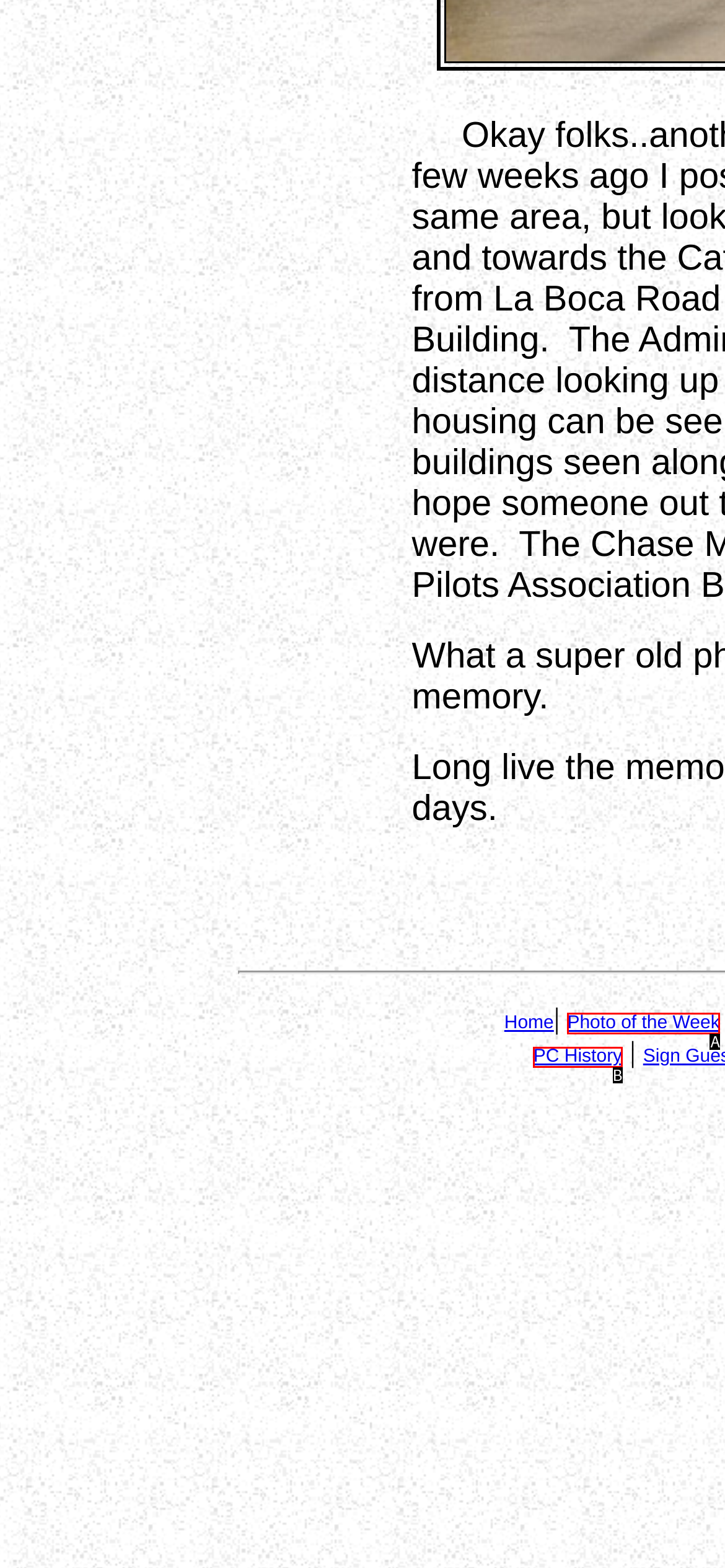Match the description: Photo of the Week to one of the options shown. Reply with the letter of the best match.

A